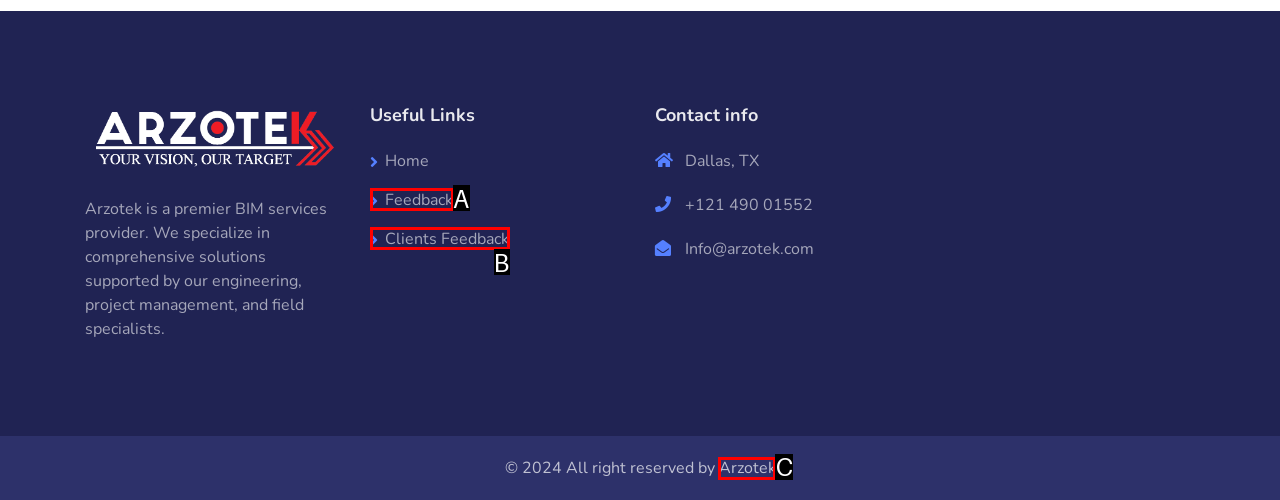Determine which option matches the element description: Clients Feedback
Answer using the letter of the correct option.

B